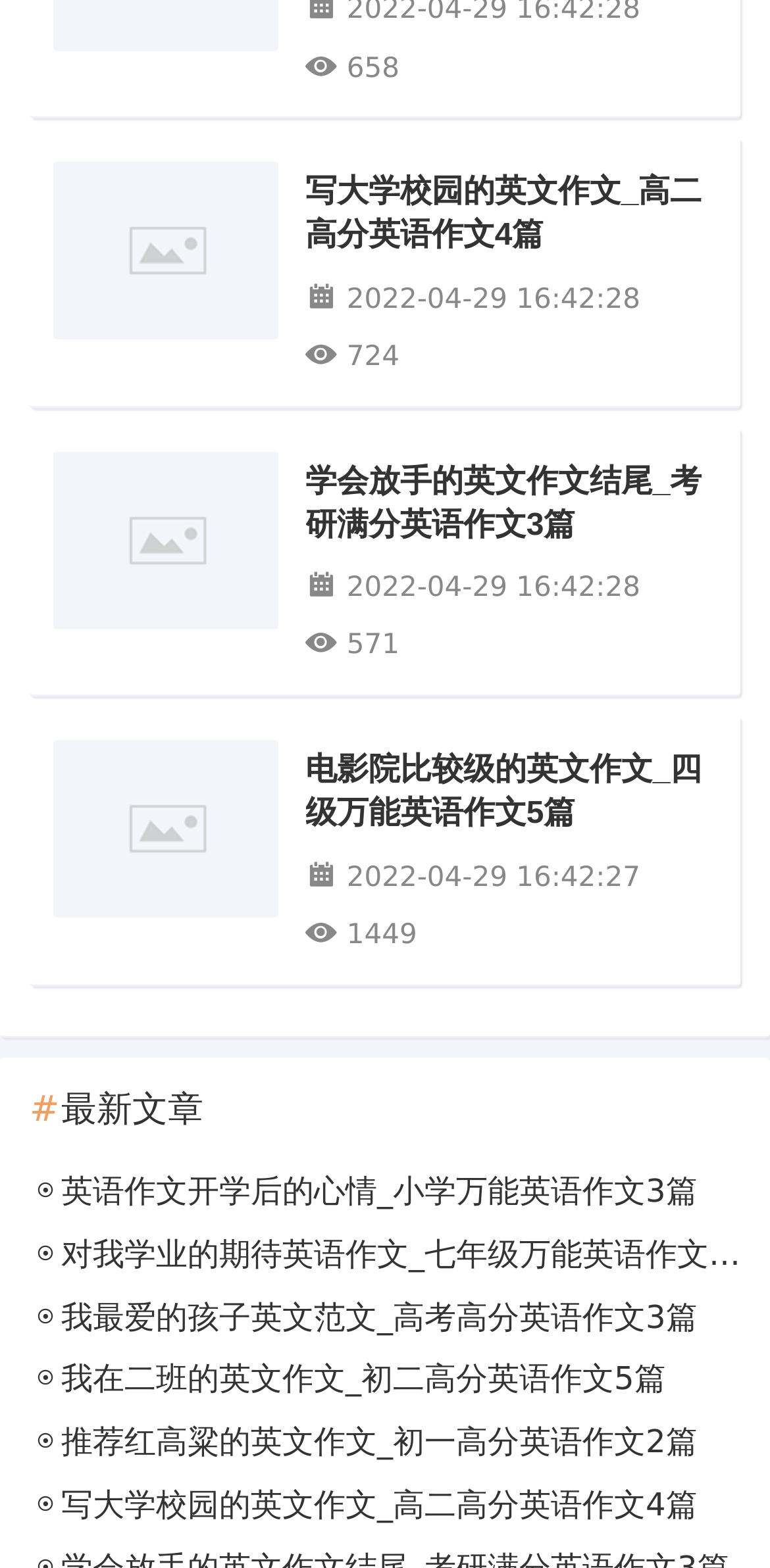What is the timestamp of the second article? From the image, respond with a single word or brief phrase.

2022-04-29 16:42:28